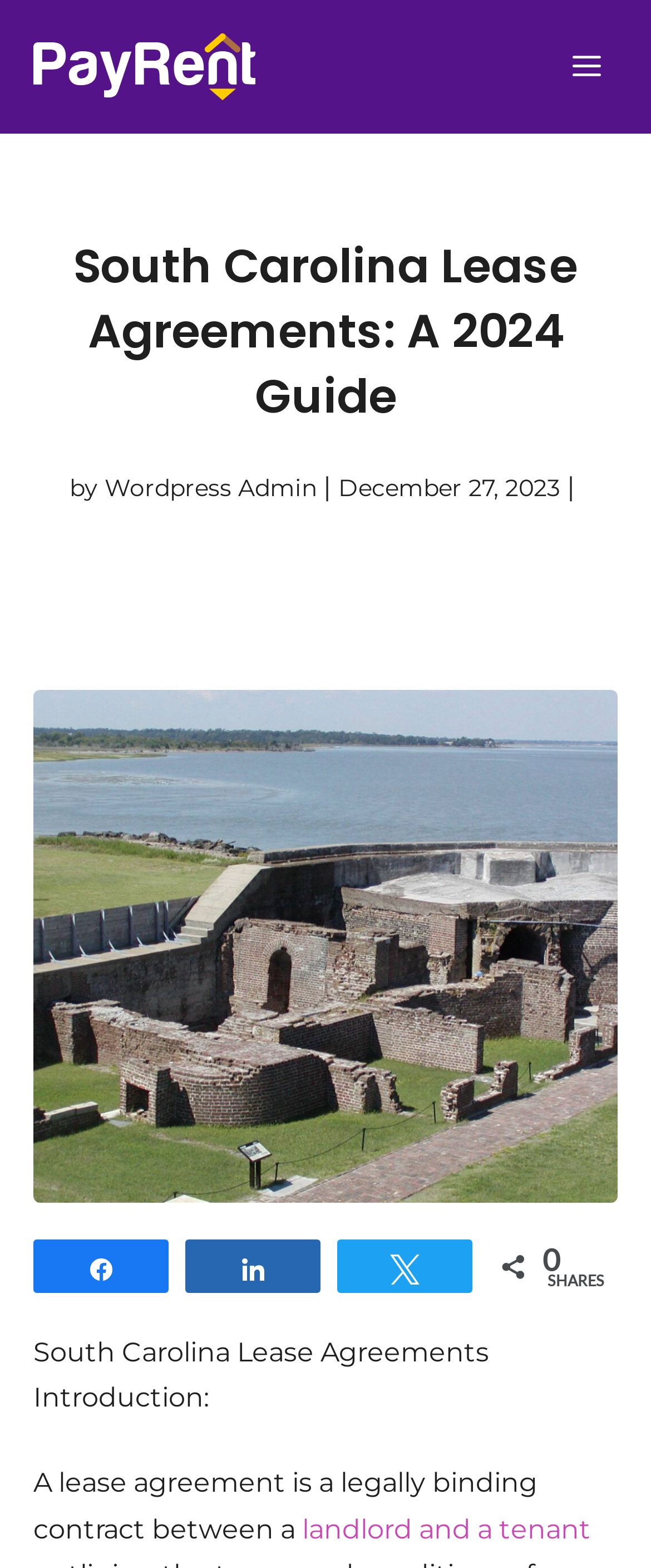Given the element description Share, identify the bounding box coordinates for the UI element on the webpage screenshot. The format should be (top-left x, top-left y, bottom-right x, bottom-right y), with values between 0 and 1.

[0.054, 0.792, 0.256, 0.824]